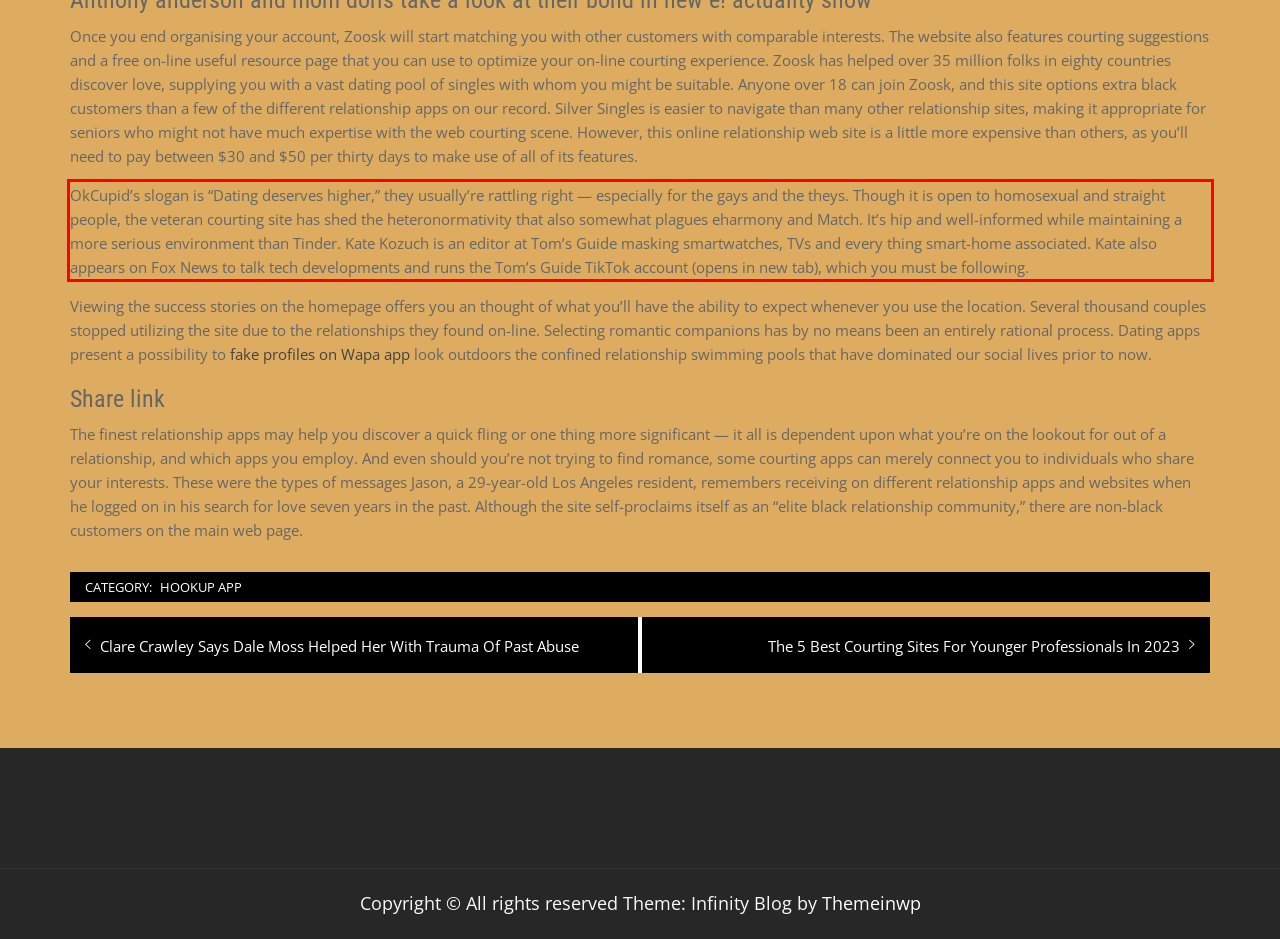The screenshot you have been given contains a UI element surrounded by a red rectangle. Use OCR to read and extract the text inside this red rectangle.

OkCupid’s slogan is “Dating deserves higher,” they usually’re rattling right — especially for the gays and the theys. Though it is open to homosexual and straight people, the veteran courting site has shed the heteronormativity that also somewhat plagues eharmony and Match. It’s hip and well-informed while maintaining a more serious environment than Tinder. Kate Kozuch is an editor at Tom’s Guide masking smartwatches, TVs and every thing smart-home associated. Kate also appears on Fox News to talk tech developments and runs the Tom’s Guide TikTok account (opens in new tab), which you must be following.